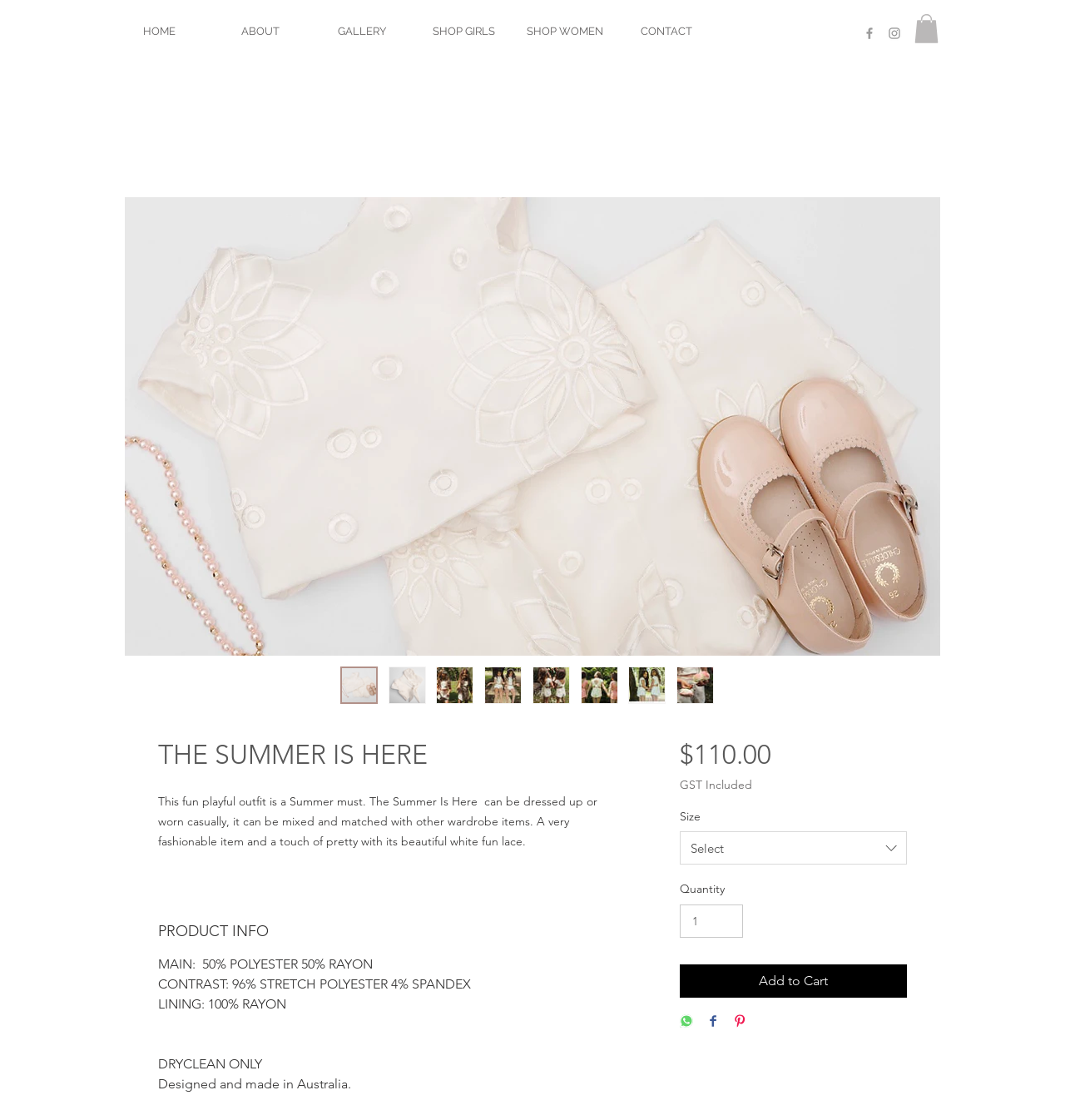Summarize the webpage with a detailed and informative caption.

This webpage is an e-commerce page for a fashion item called "THE SUMMER IS HERE". At the top, there is a navigation bar with links to "HOME", "ABOUT", "GALLERY", "SHOP GIRLS", "SHOP WOMEN", and "CONTACT". On the right side of the navigation bar, there is a social bar with links to Facebook and Instagram, represented by grey icons.

Below the navigation bar, there is a large header image with the text "THE SUMMER IS HERE" and several thumbnail images of the same product. 

The main content of the page is divided into two sections. On the left, there is a product description, which reads "This fun playful outfit is a Summer must. The Summer Is Here can be dressed up or worn casually, it can be mixed and matched with other wardrobe items. A very fashionable item and a touch of pretty with its beautiful white fun lace." Below the description, there are details about the product, including "PRODUCT INFO", material composition, lining, and care instructions.

On the right side, there is a section for purchasing the product. It displays the price of $110.00, with a note that GST is included. There are also options to select the size and quantity of the product, as well as buttons to "Add to Cart", "Share on WhatsApp", "Share on Facebook", and "Pin on Pinterest".